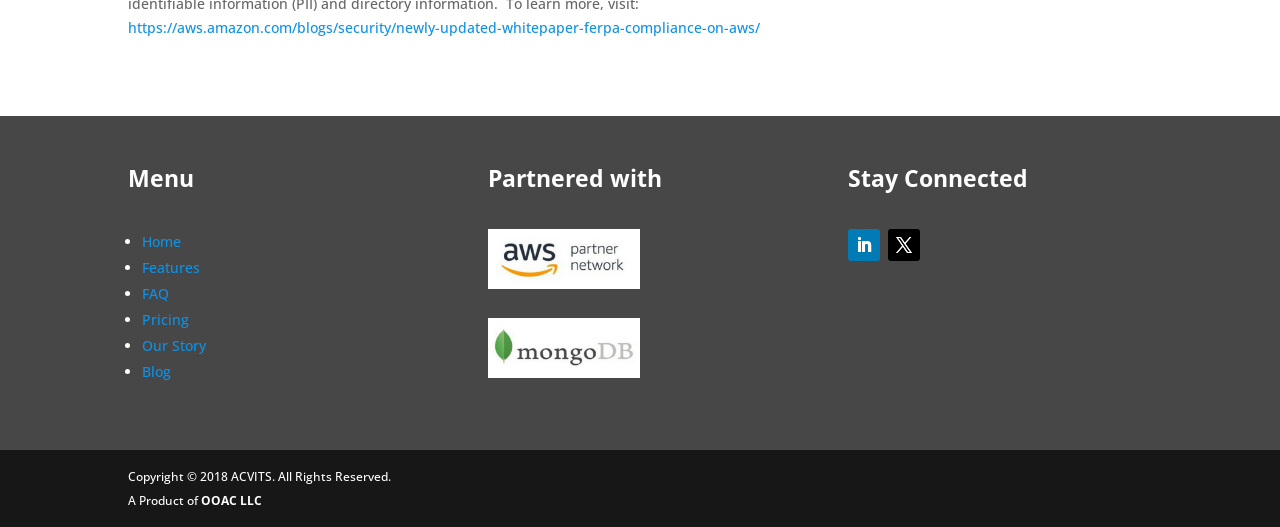Please provide a detailed answer to the question below based on the screenshot: 
How many partnered companies are listed?

I found two links under the 'Partnered with' heading, which suggests that there are two partnered companies listed.